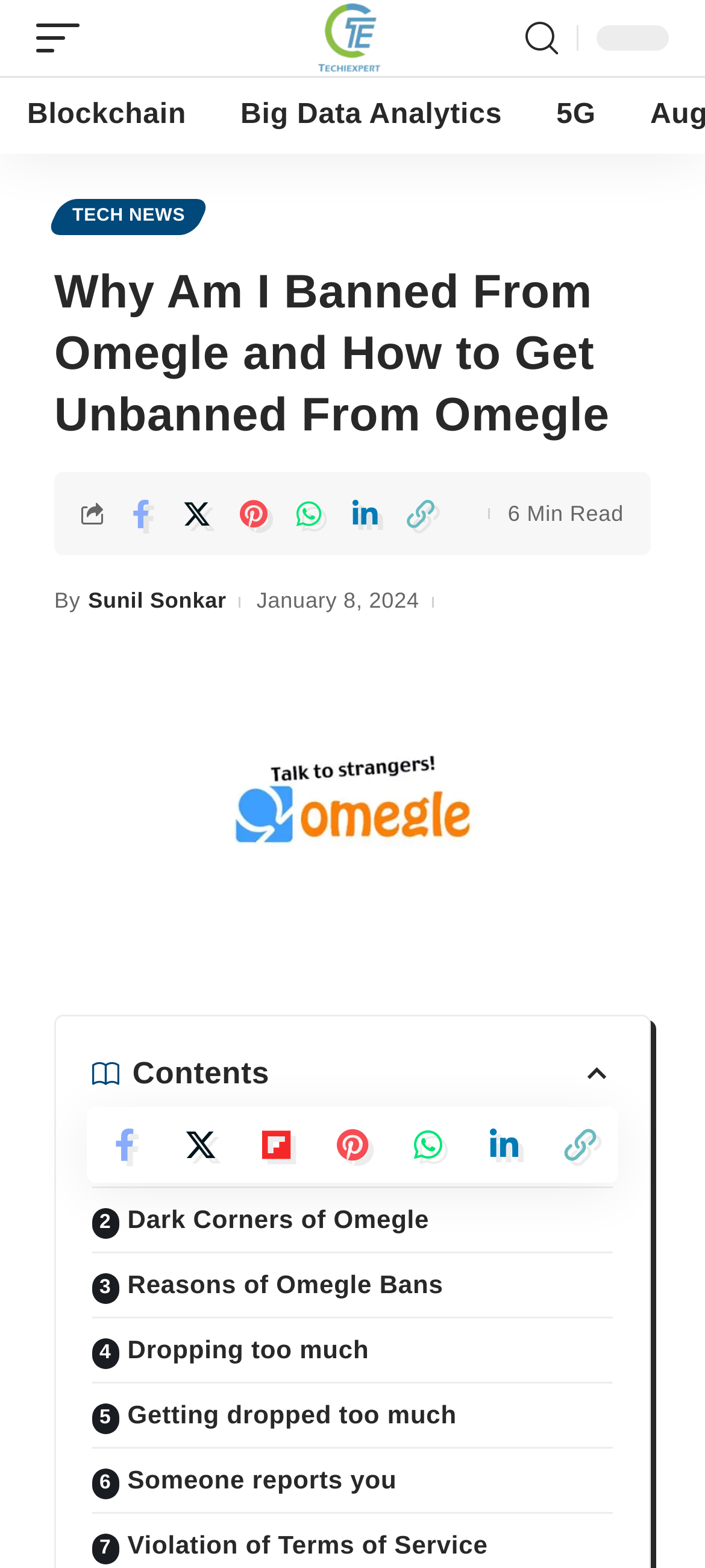Find the bounding box coordinates of the clickable element required to execute the following instruction: "click on the search button". Provide the coordinates as four float numbers between 0 and 1, i.e., [left, top, right, bottom].

[0.733, 0.007, 0.805, 0.042]